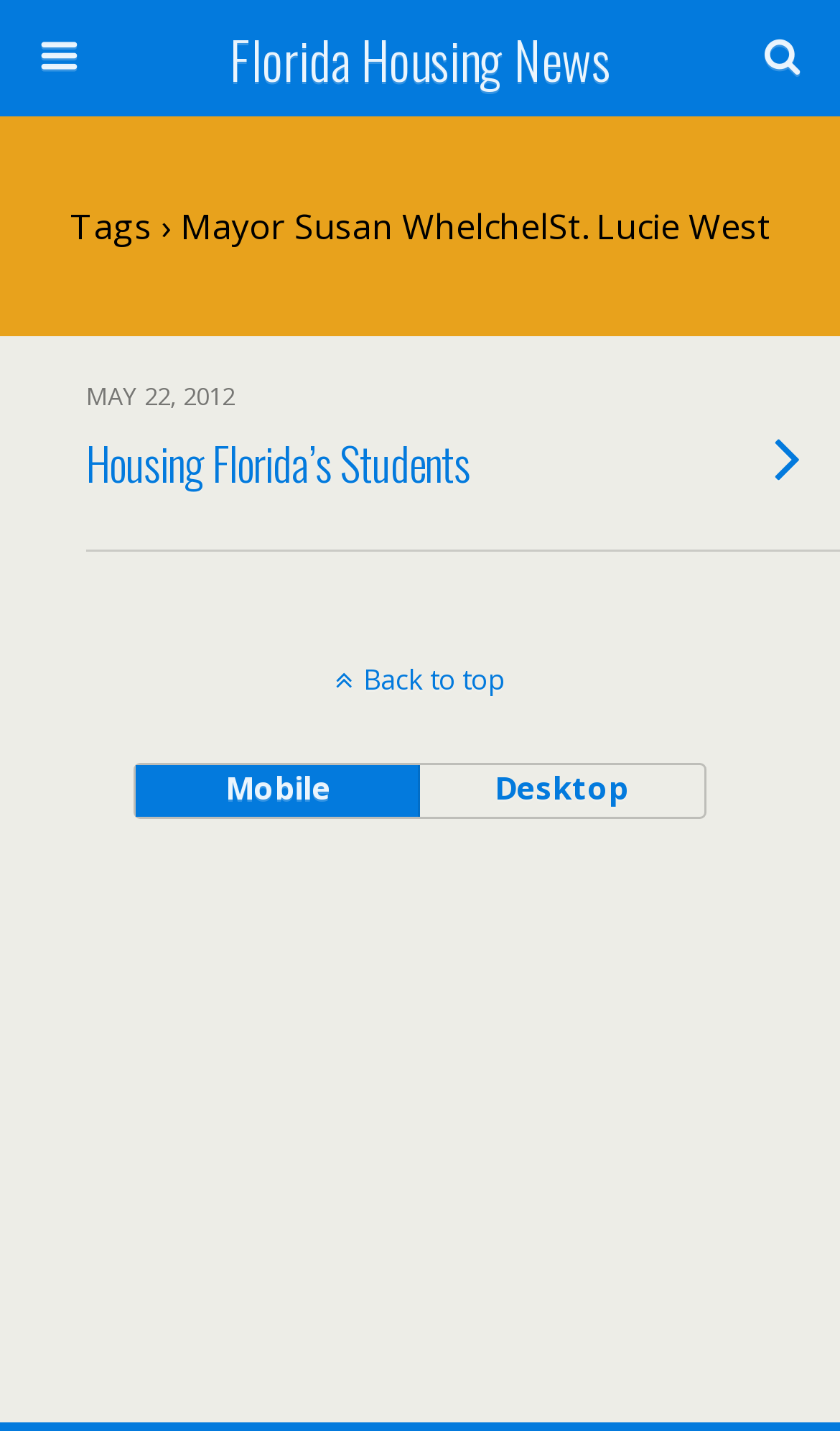Describe every aspect of the webpage in a detailed manner.

The webpage is about Florida Housing News, specifically featuring Mayor Susan Whelchel and St. Lucie West. At the top, there is a link to "Florida Housing News" taking up most of the width. Below it, there is a search bar with a text box and a "Search" button to the right. The search bar is relatively narrow and positioned near the top of the page.

Under the search bar, there is a static text "Tags › Mayor Susan WhelchelSt. Lucie West" that spans almost the entire width of the page. Below this text, there is a news article titled "Housing Florida’s Students" with a publication date "MAY 22, 2012". The article title is a heading and takes up about two-thirds of the page width.

Further down, there is a "Back to top" link that spans the entire width of the page. At the bottom, there are two buttons, "Mobile" and "Desktop", positioned side by side, with "Mobile" on the left and "Desktop" on the right.